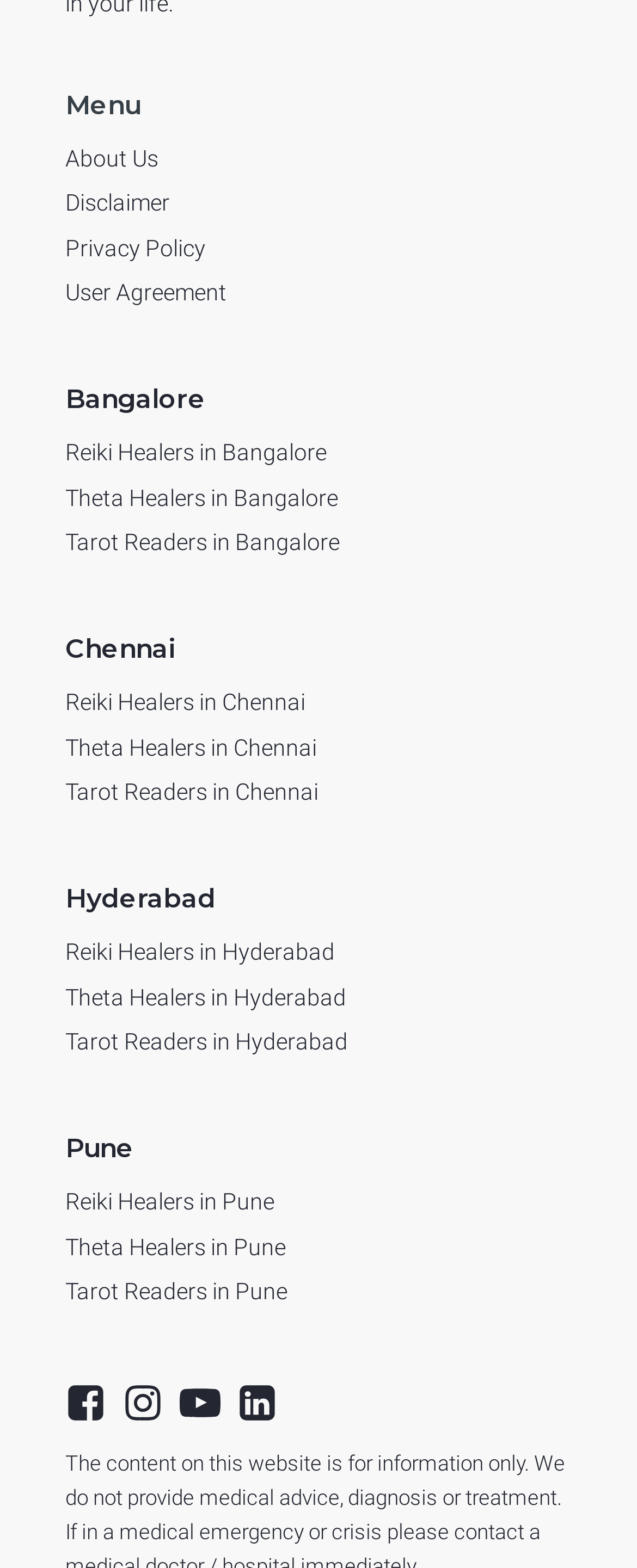Given the element description "Disclaimer" in the screenshot, predict the bounding box coordinates of that UI element.

[0.103, 0.118, 0.267, 0.146]